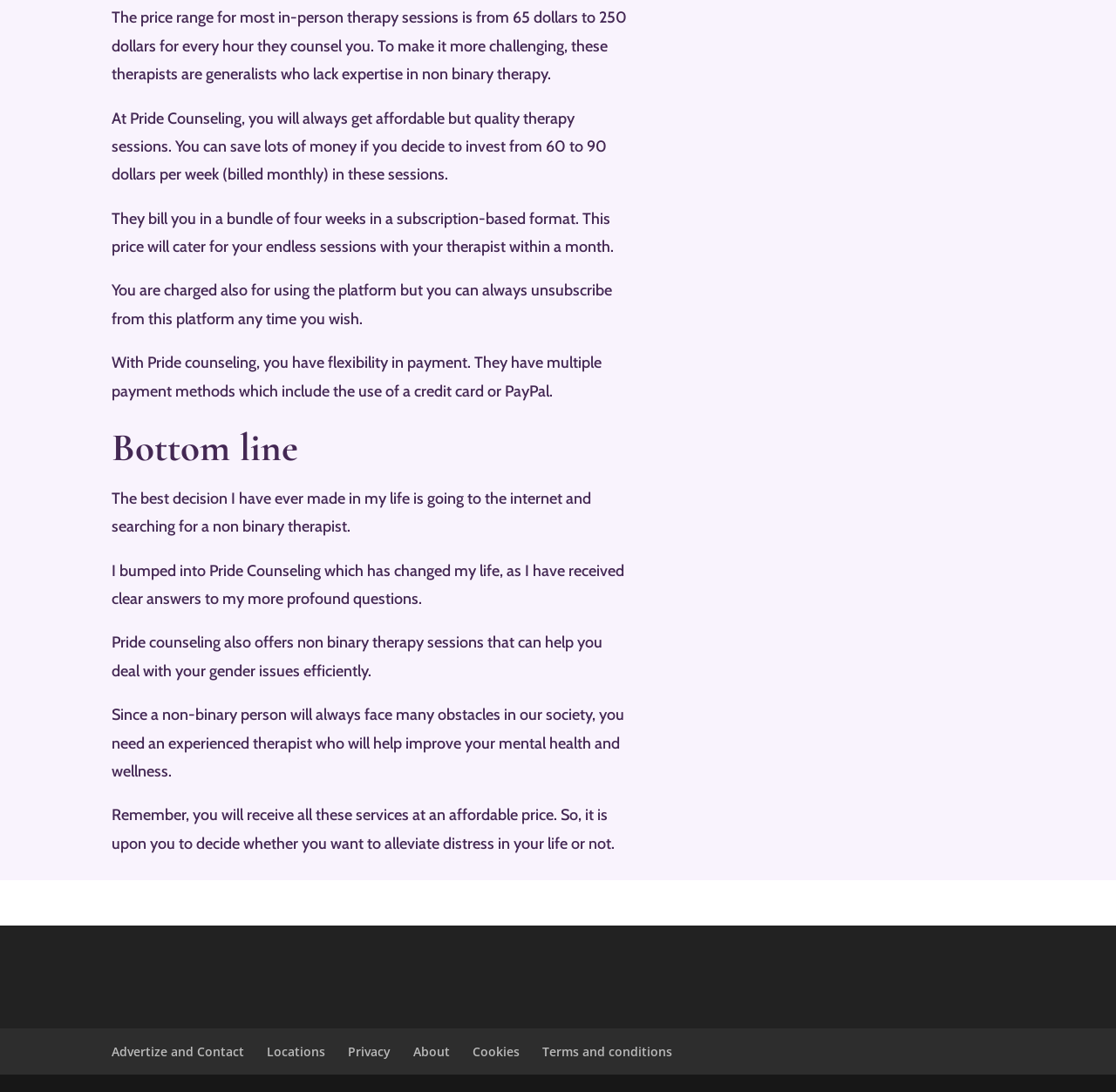Determine the bounding box for the described HTML element: "Terms and conditions". Ensure the coordinates are four float numbers between 0 and 1 in the format [left, top, right, bottom].

[0.486, 0.955, 0.602, 0.97]